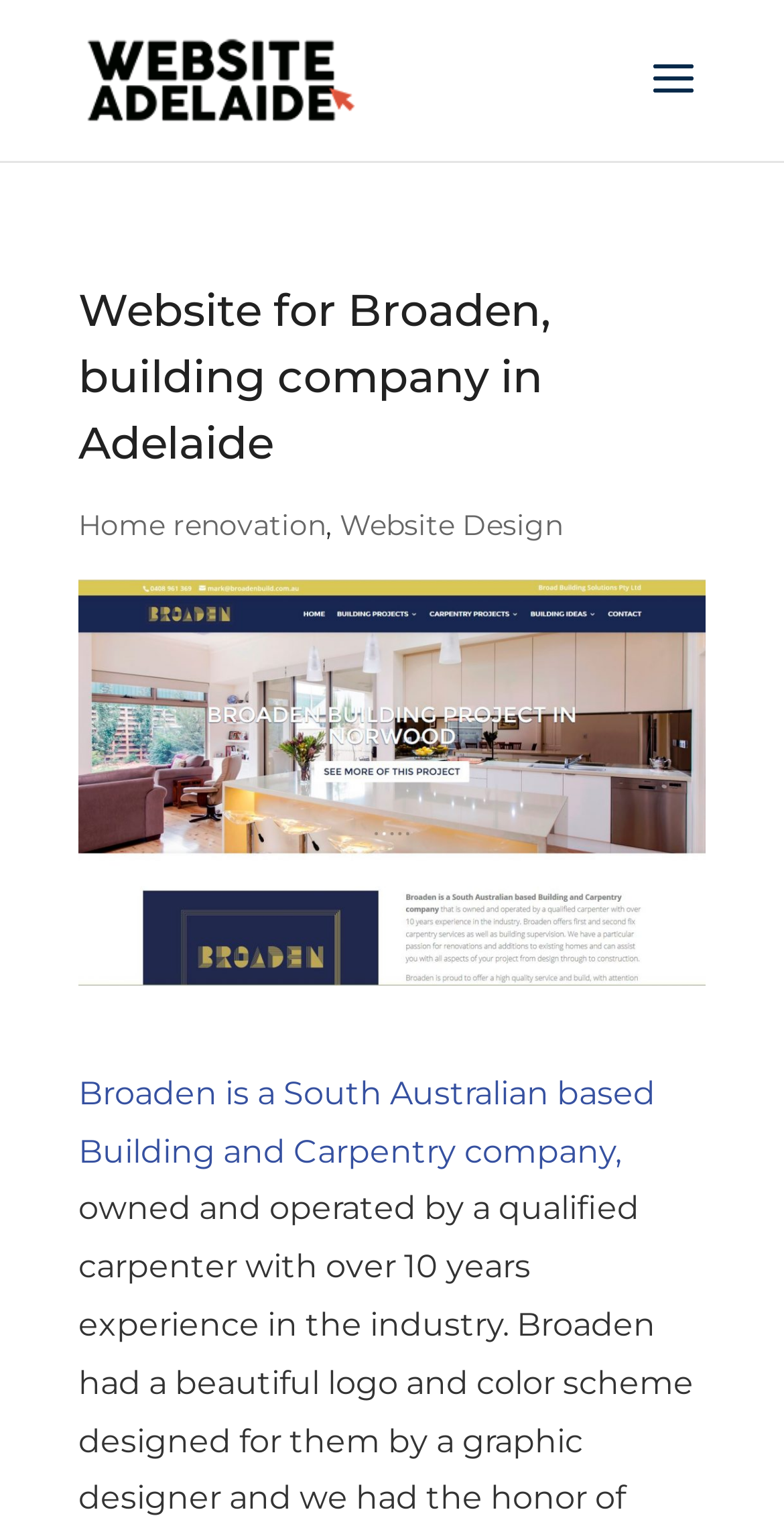Illustrate the webpage's structure and main components comprehensively.

The webpage is about Broaden, a South Australian based building and carpentry company. At the top, there is a logo image with the text "Website Adelaide" next to it, which is also a clickable link. Below the logo, there is a heading that reads "Website for Broaden, building company in Adelaide". 

Underneath the heading, there are two links side by side: "Home renovation" on the left and "Website Design" on the right. Below these links, there is a large image that takes up most of the width of the page, which appears to be related to the building company. 

Further down the page, there is a link that describes the company, stating "Broaden is a South Australian based Building and Carpentry company," which is likely a brief introduction to the company.